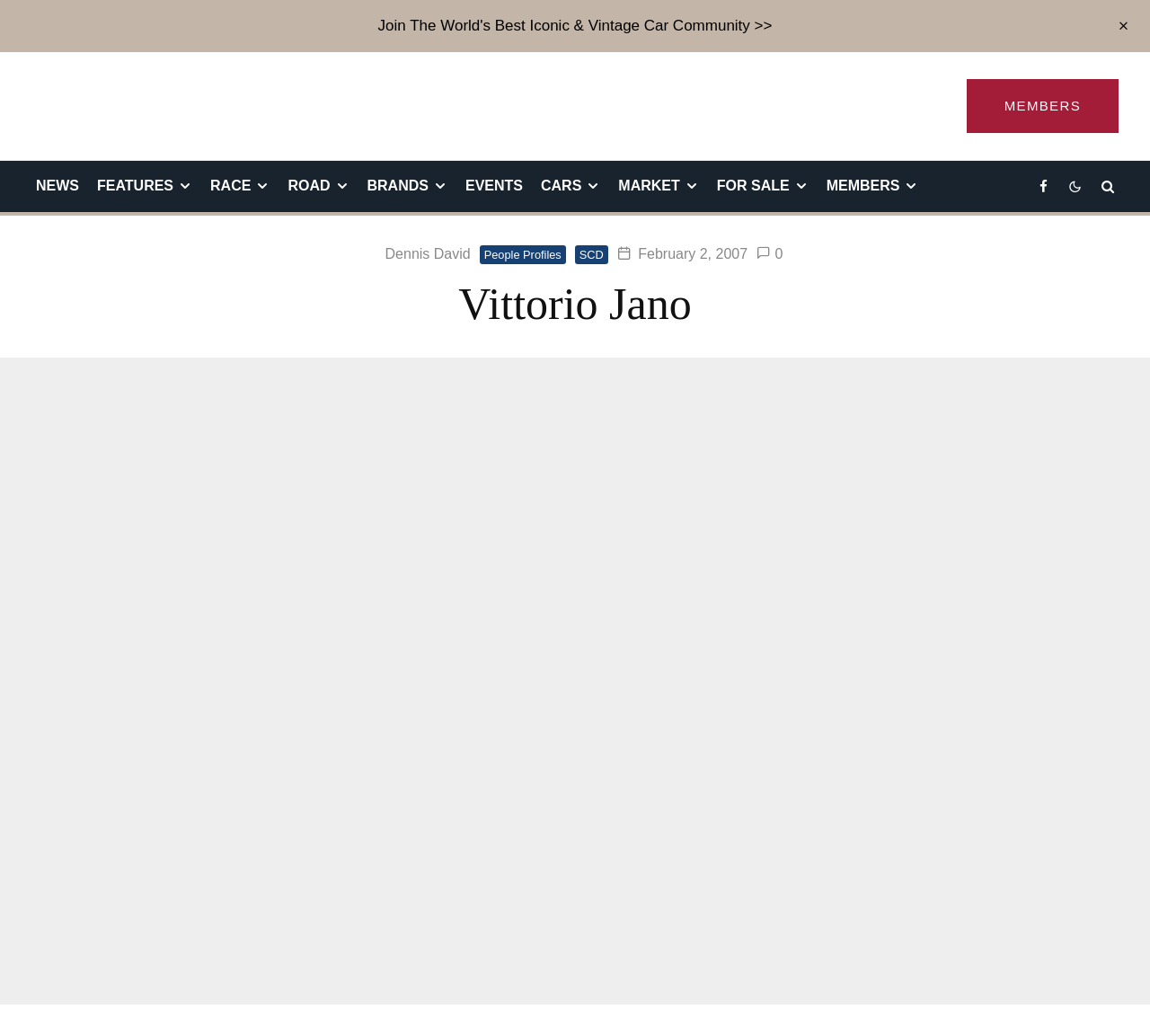Please pinpoint the bounding box coordinates for the region I should click to adhere to this instruction: "Check People Profiles".

[0.417, 0.237, 0.492, 0.255]